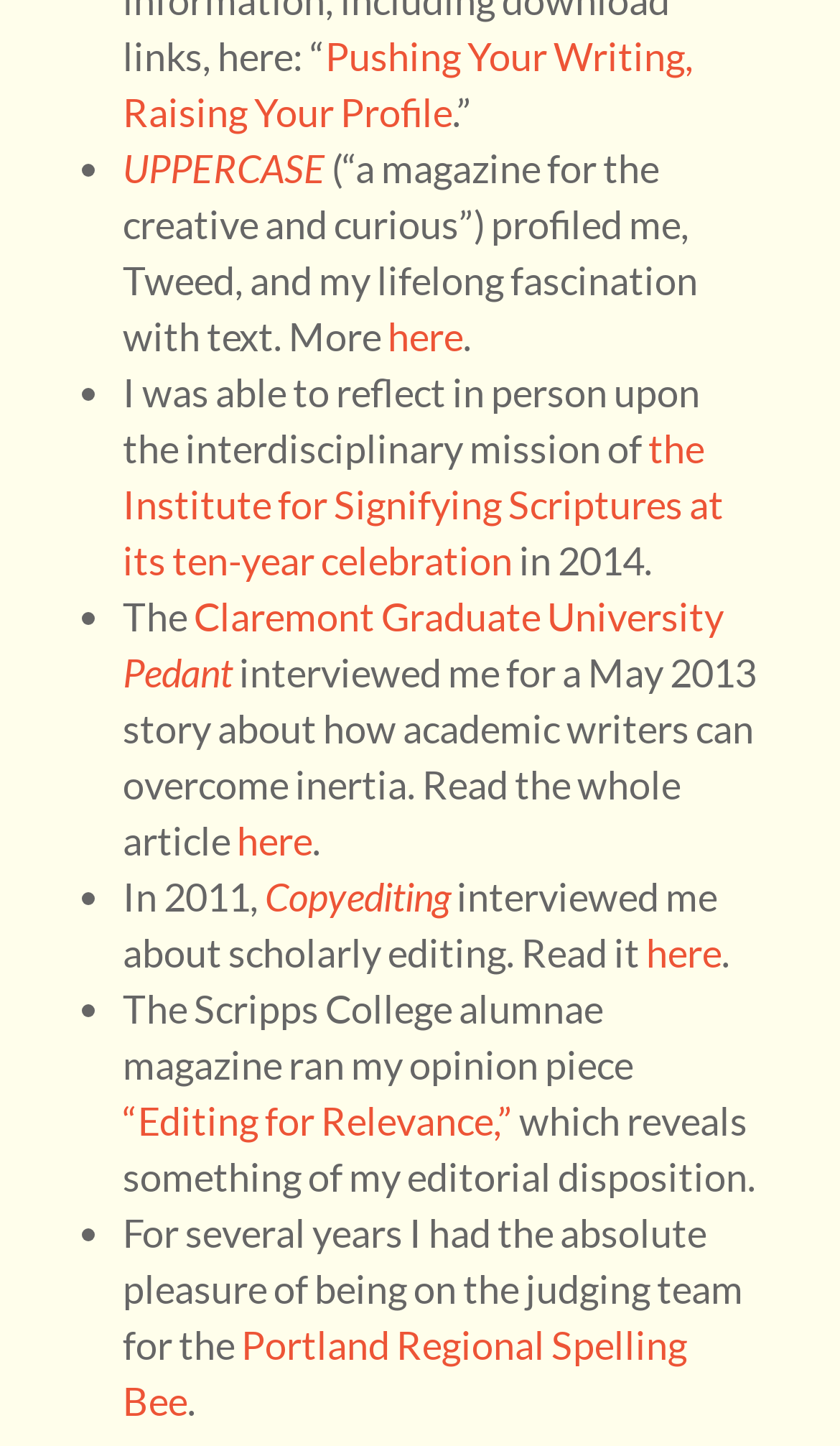What is the name of the magazine that interviewed the author about scholarly editing? From the image, respond with a single word or brief phrase.

Copyediting